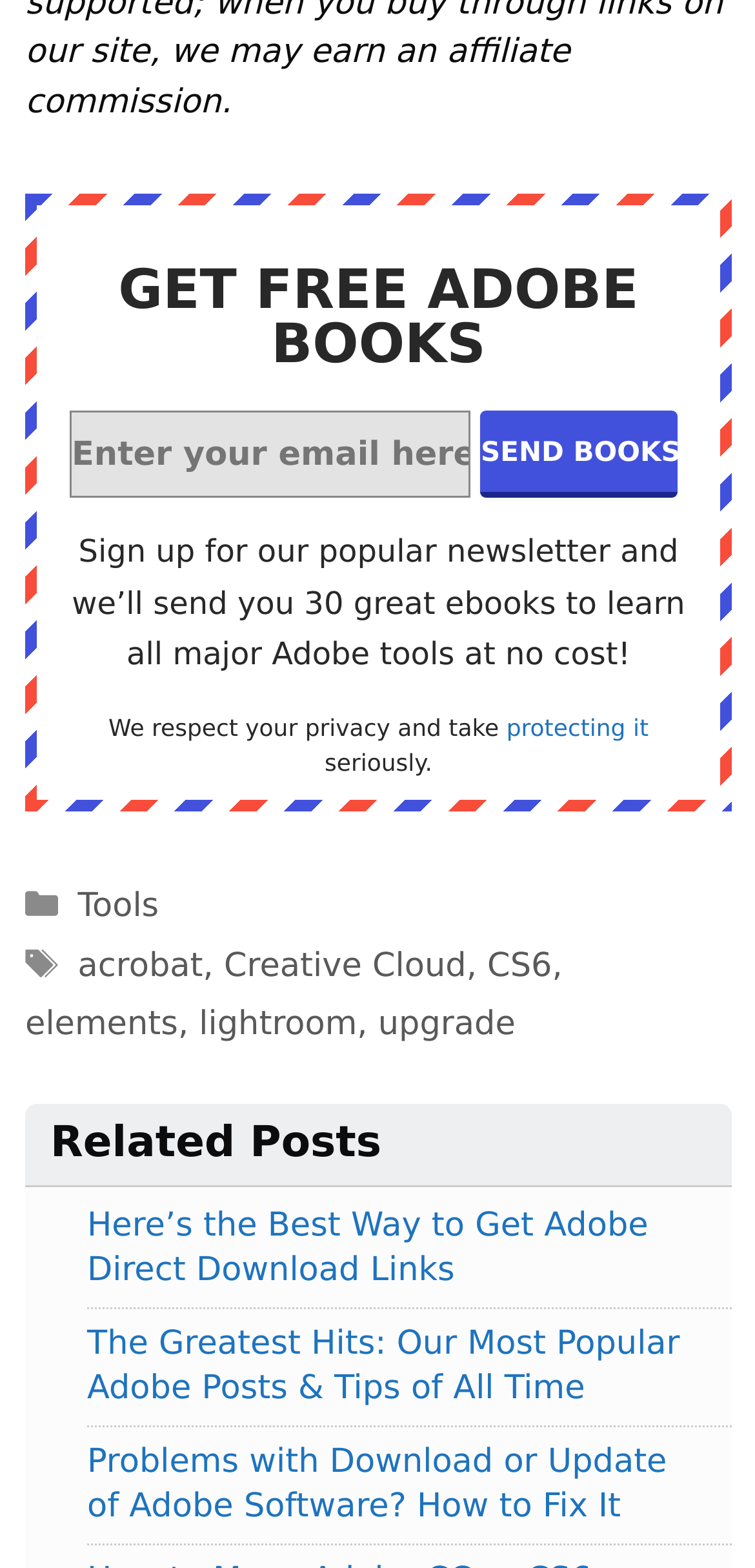What is the topic of the webpage?
With the help of the image, please provide a detailed response to the question.

The webpage appears to be focused on Adobe tools, as evident from the heading 'GET FREE ADOBE BOOKS' and the links to related posts, which mention Adobe software and tools.